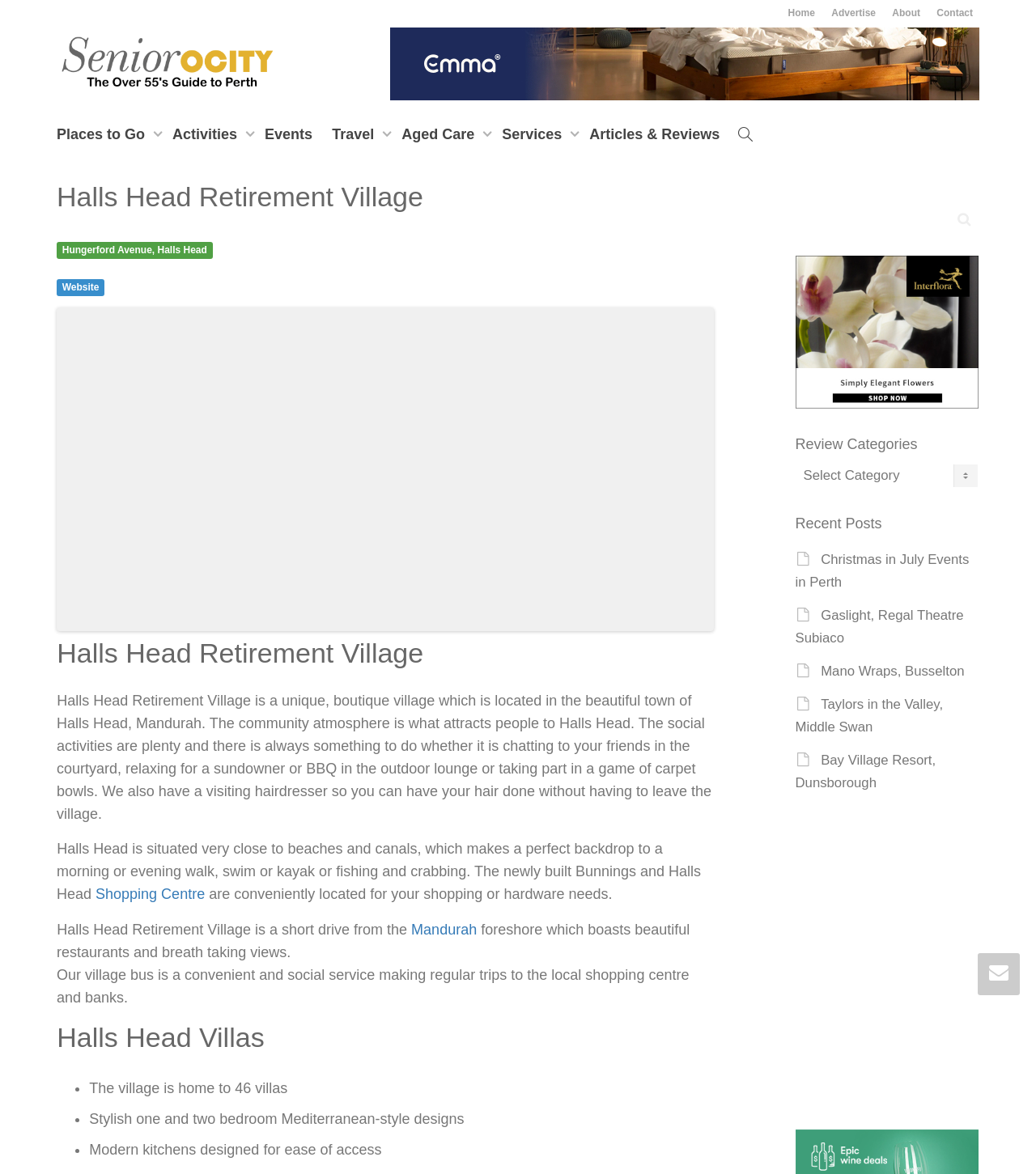Predict the bounding box of the UI element that fits this description: "Articles & Reviews".

[0.569, 0.084, 0.695, 0.145]